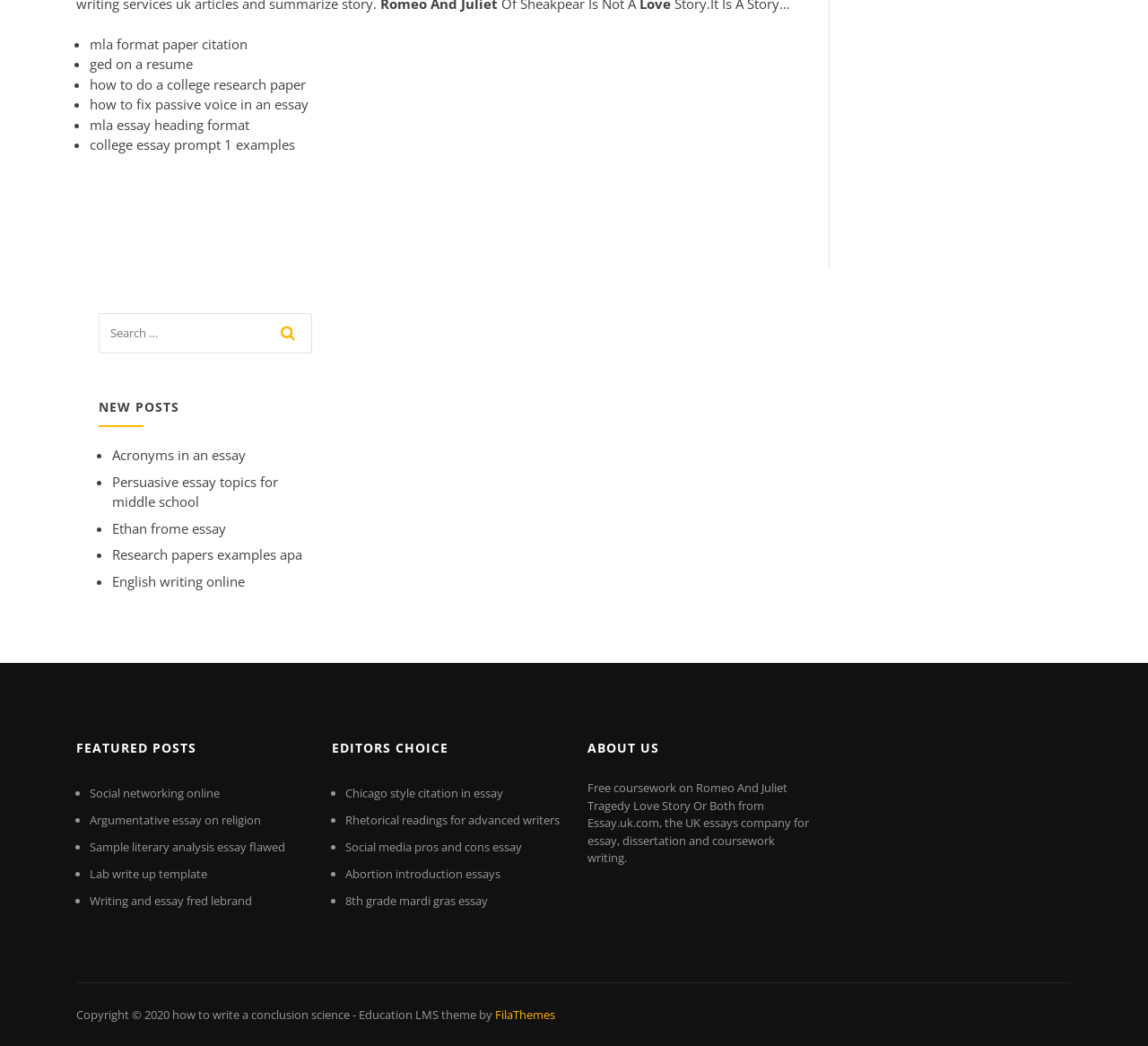Please identify the bounding box coordinates of the area that needs to be clicked to fulfill the following instruction: "click on 'mla format paper citation'."

[0.078, 0.033, 0.216, 0.05]